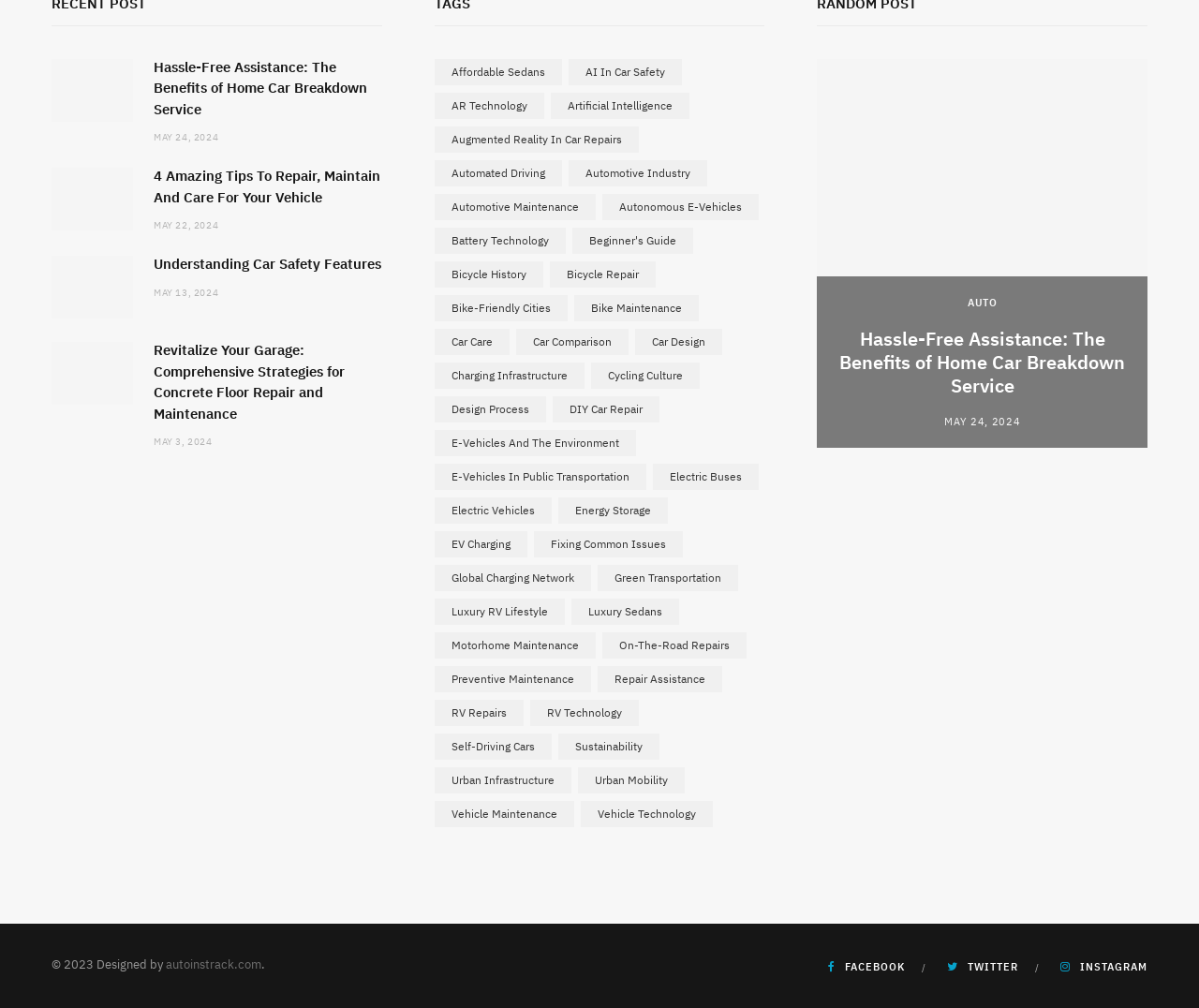What is the category of the article 'E-Vehicles and the Environment'?
Give a detailed and exhaustive answer to the question.

I found the answer by looking at the link 'E-Vehicles and the Environment (1 item)' on the webpage, which indicates that the article 'E-Vehicles and the Environment' belongs to the category of the same name.